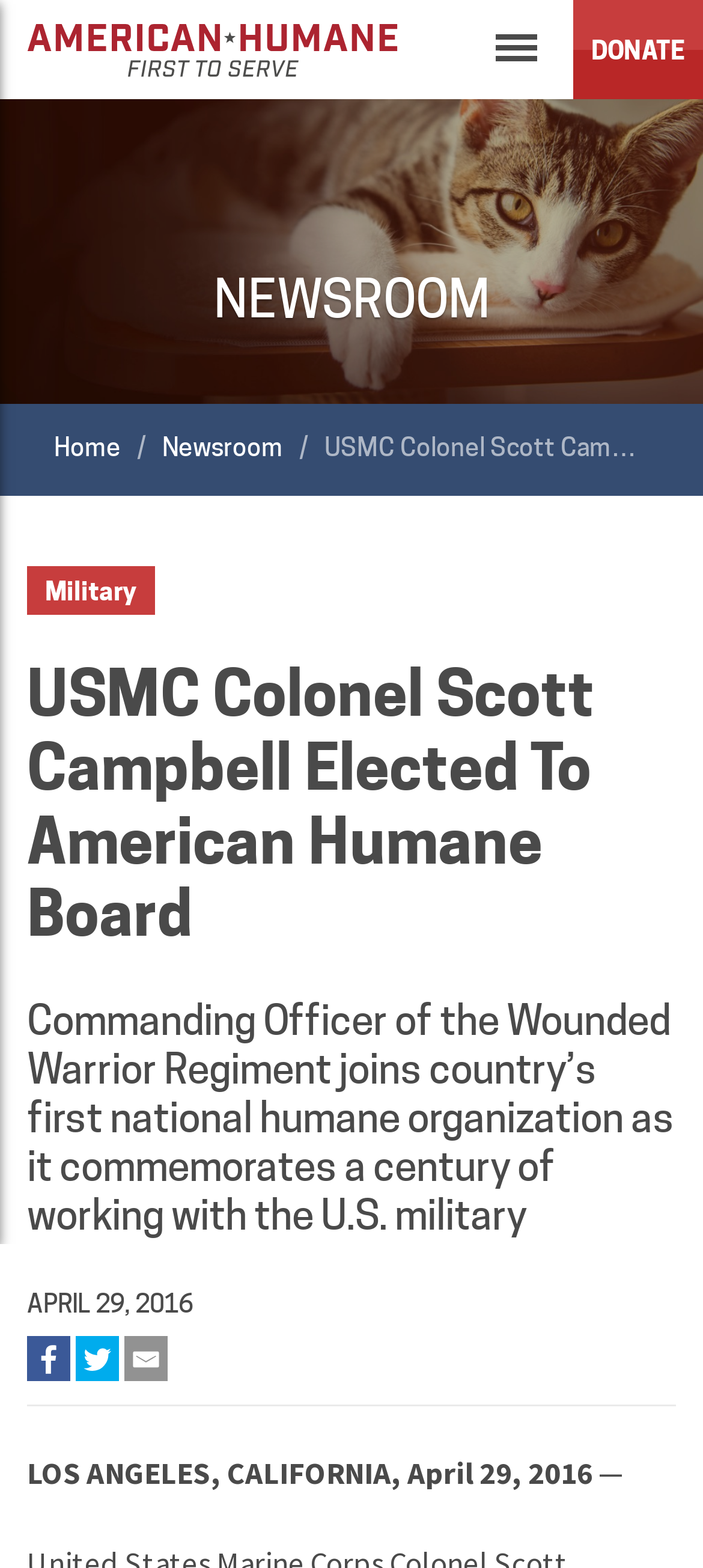What social media platforms are available for sharing?
From the details in the image, provide a complete and detailed answer to the question.

The social media platforms available for sharing can be found in the link elements with the text 'icon-facebook', 'icon-twitter', and 'icon-email', which are located at the bottom of the news article.